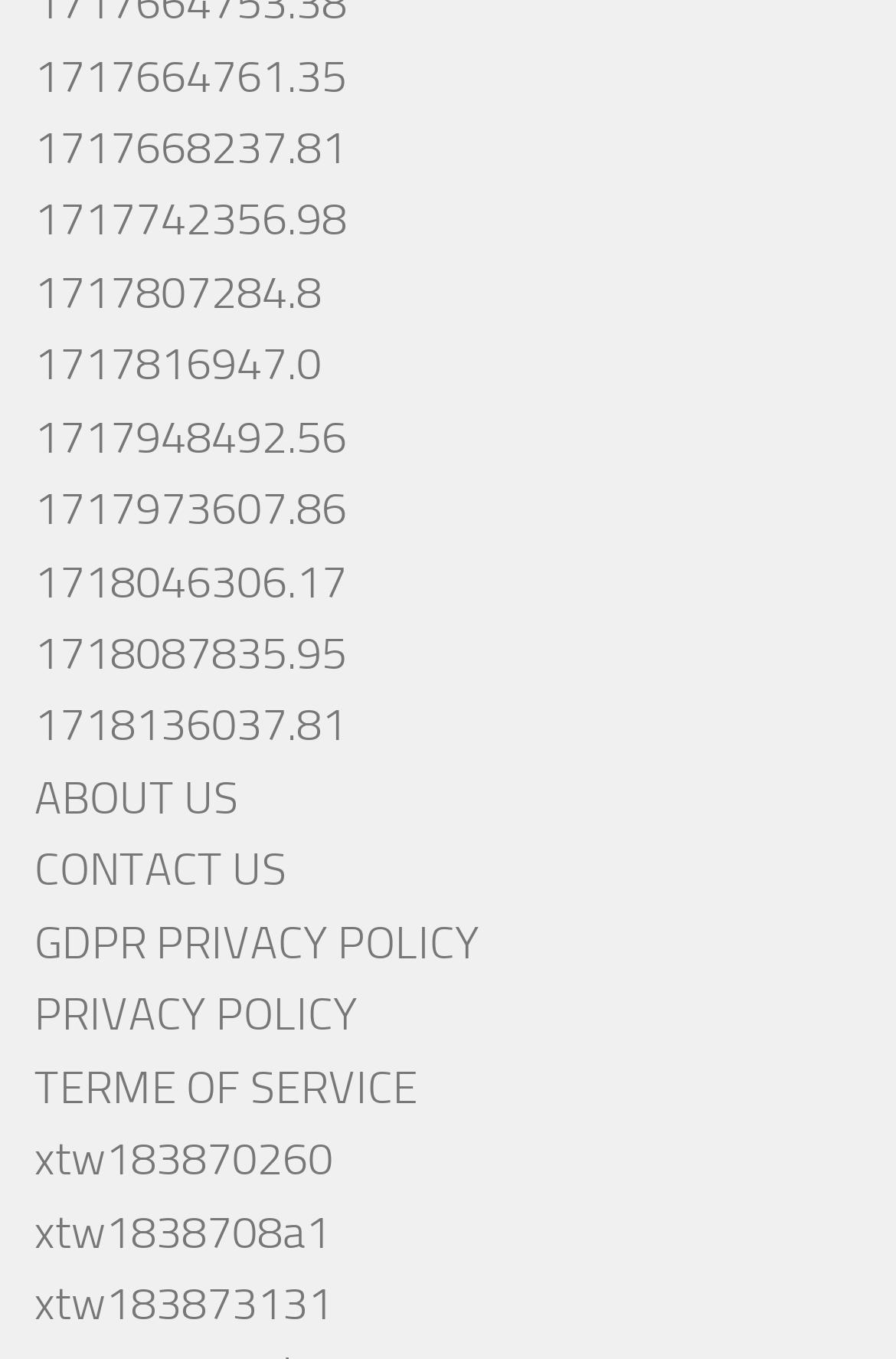Please indicate the bounding box coordinates of the element's region to be clicked to achieve the instruction: "Click on Travelogue". Provide the coordinates as four float numbers between 0 and 1, i.e., [left, top, right, bottom].

None